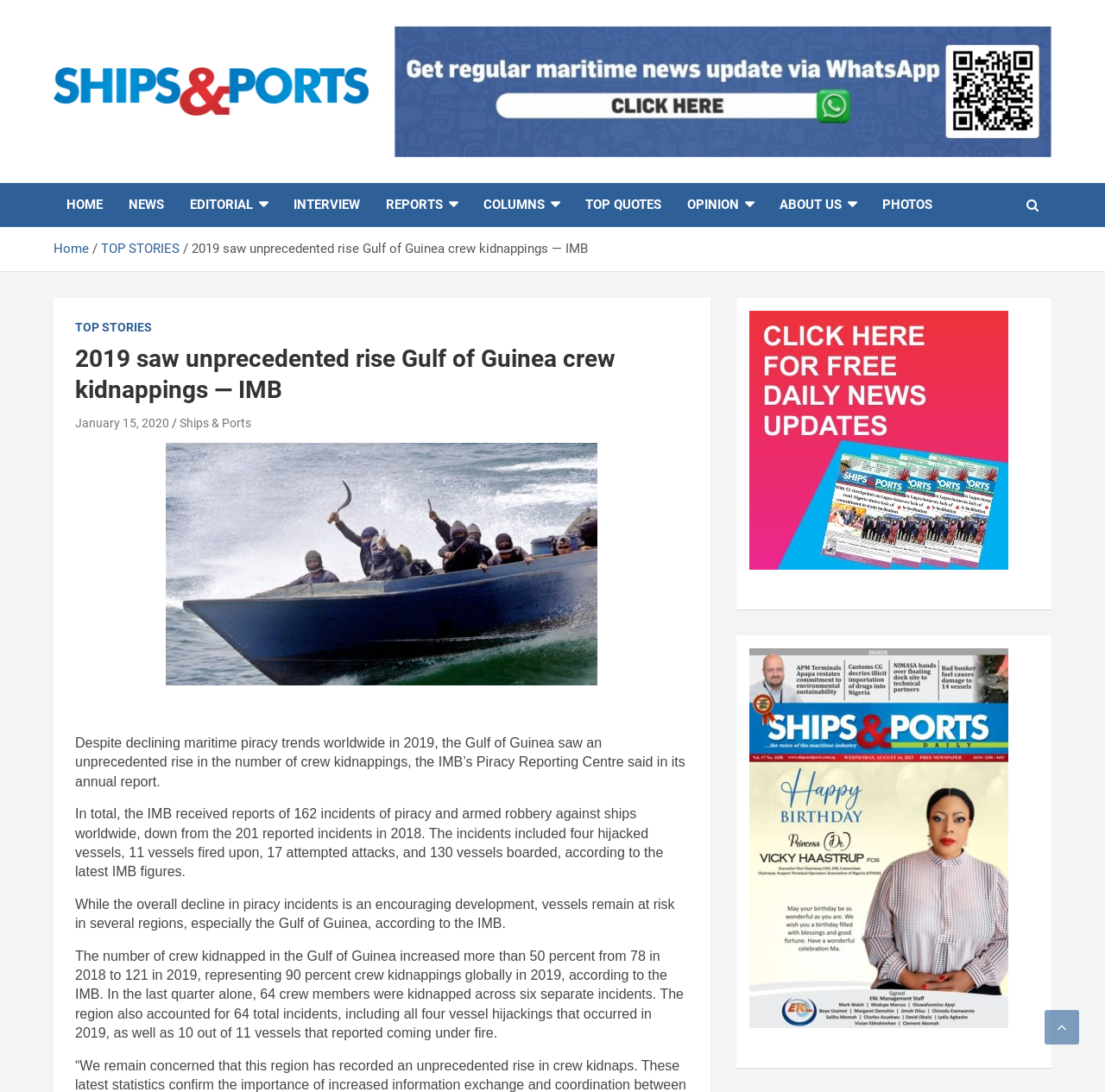Locate the bounding box coordinates of the element that should be clicked to execute the following instruction: "Go to the 'ABOUT US' page".

[0.694, 0.168, 0.787, 0.208]